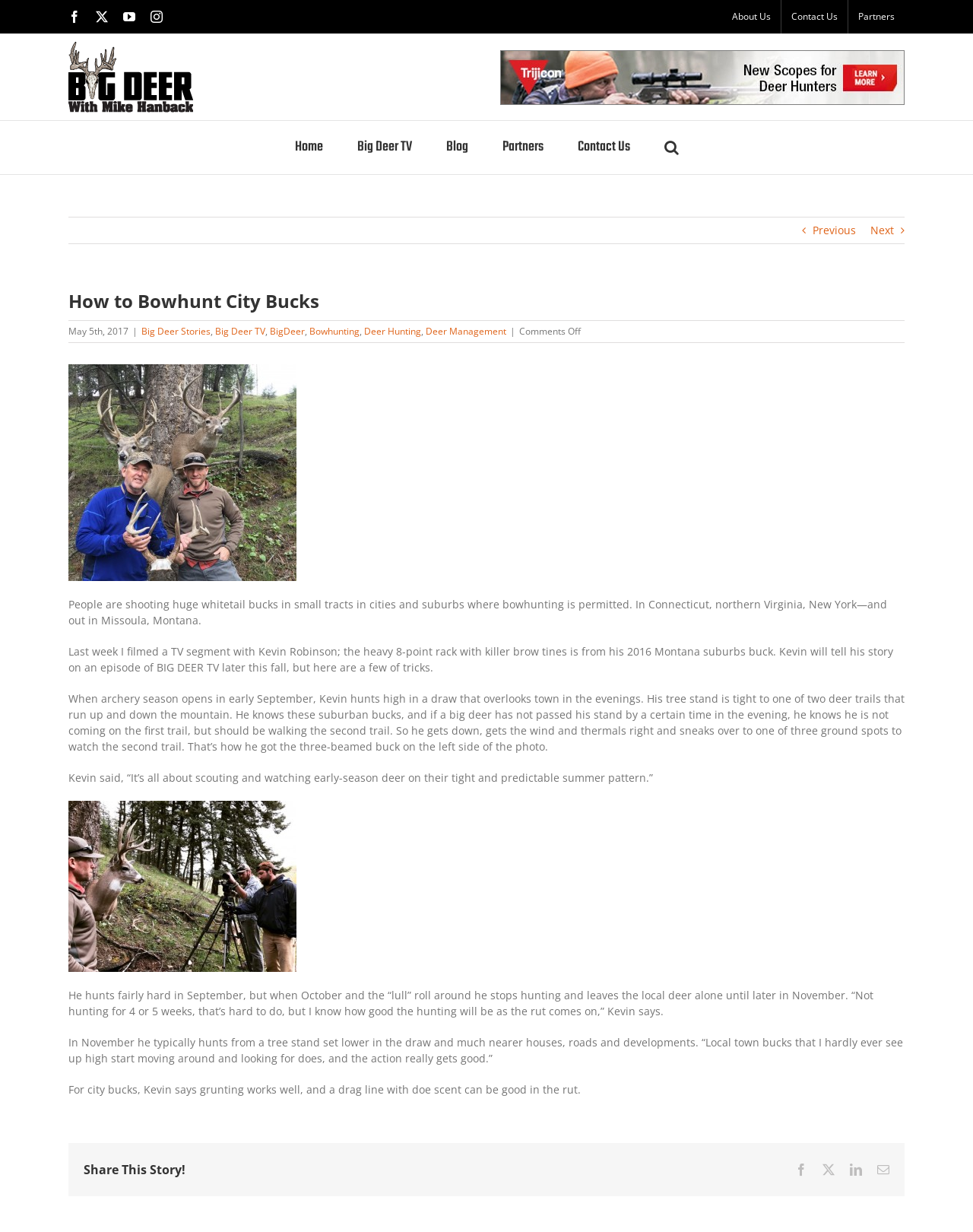Please identify the coordinates of the bounding box that should be clicked to fulfill this instruction: "Go to the About Us page".

[0.742, 0.0, 0.802, 0.027]